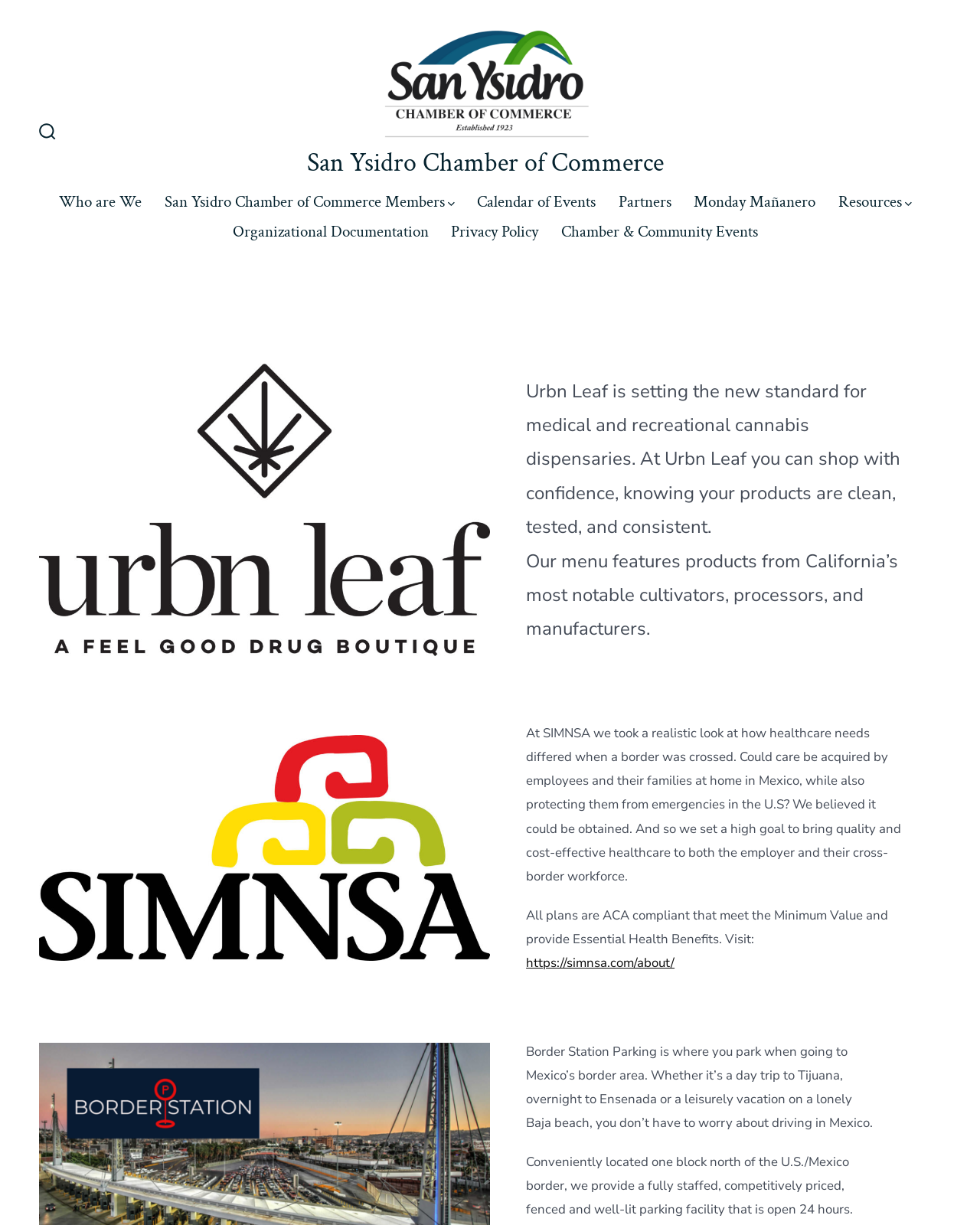Identify the bounding box coordinates of the element to click to follow this instruction: 'Learn more about Urbn Leaf'. Ensure the coordinates are four float values between 0 and 1, provided as [left, top, right, bottom].

[0.537, 0.309, 0.919, 0.44]